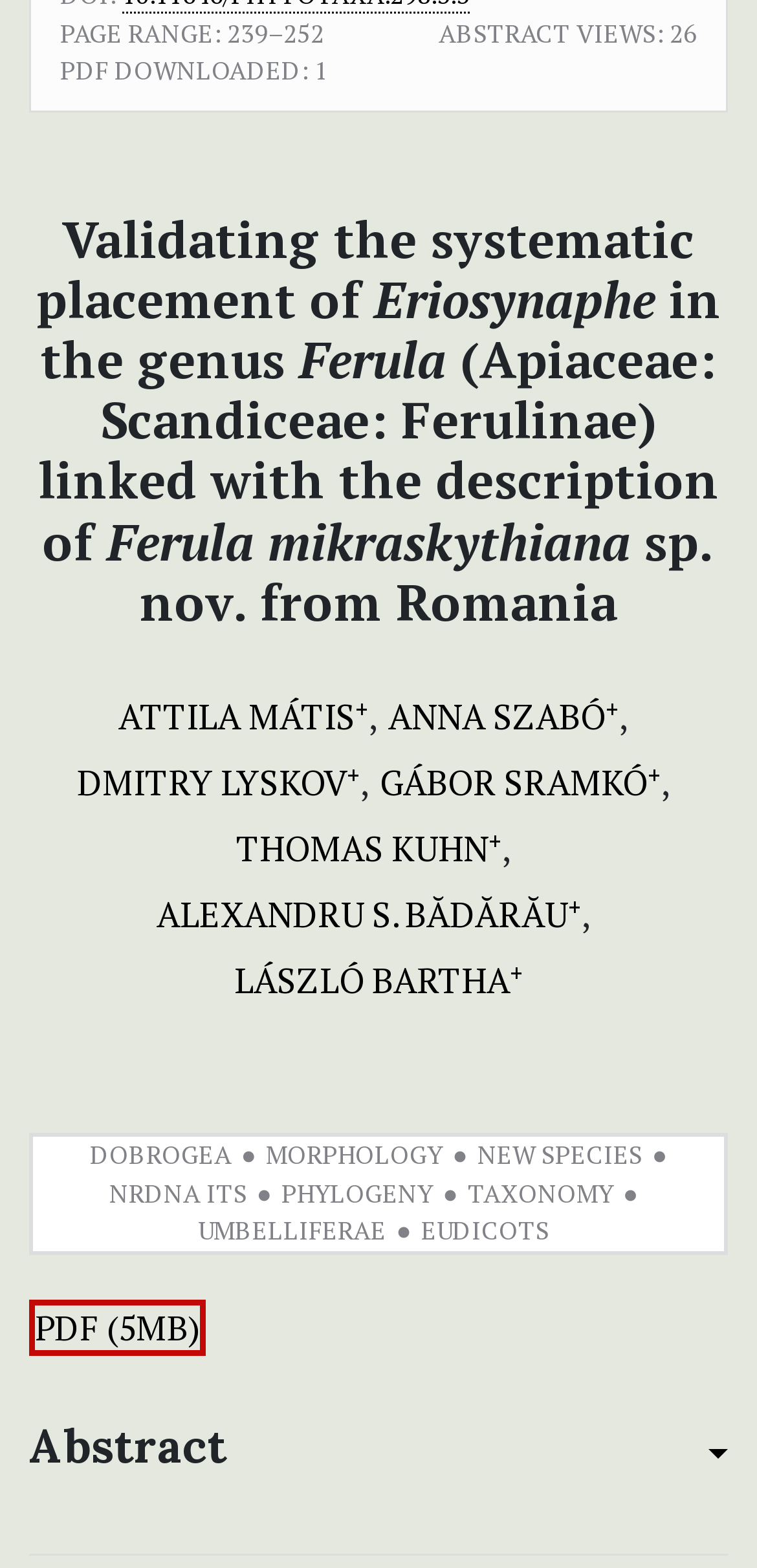What are the keywords related to this article?
Look at the image and answer with only one word or phrase.

DOBROGEA, MORPHOLOGY, NEW SPECIES, NRDNA ITS, PHYLOGENY, TAXONOMY, UMBELLIFERAE, EUDICOTS